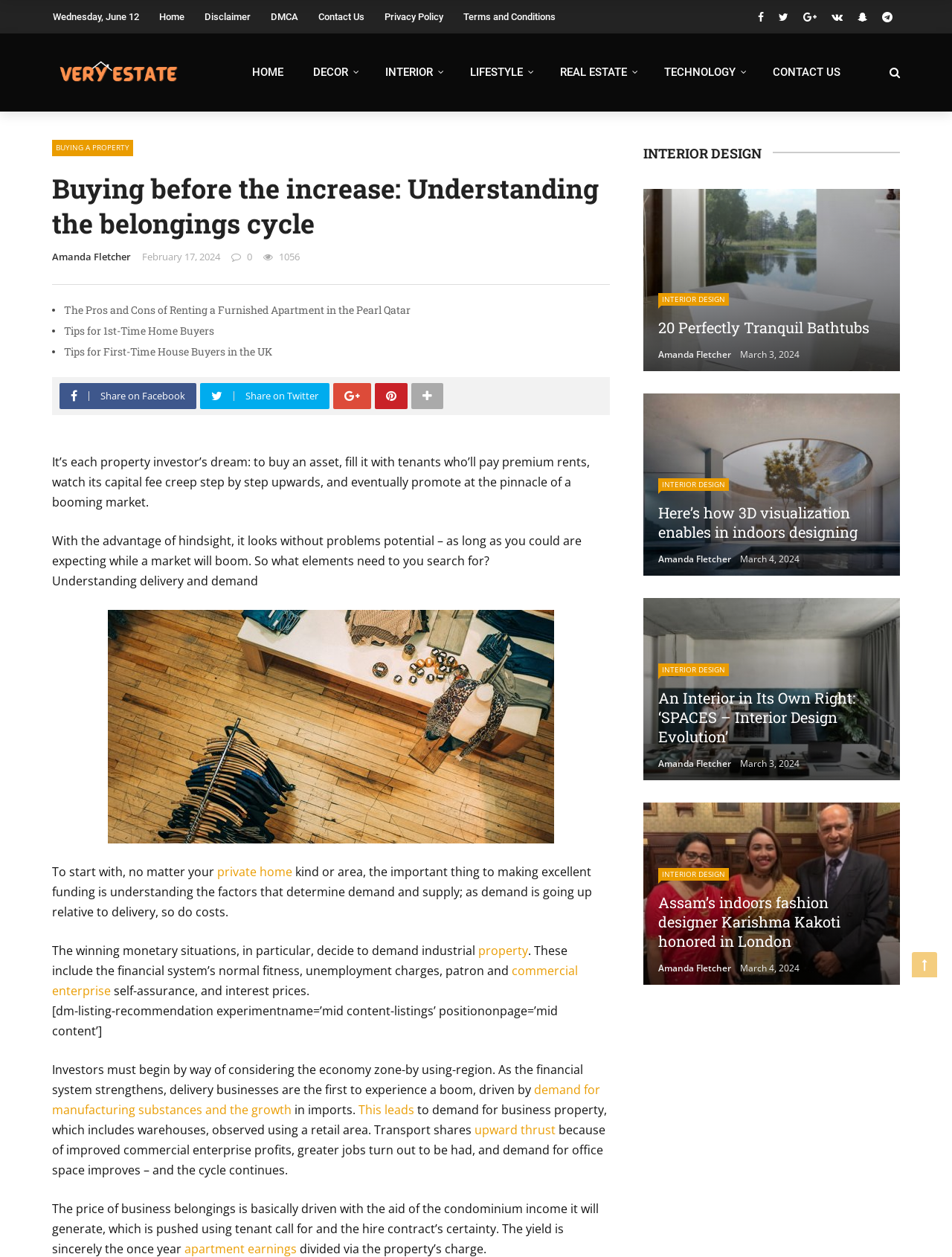What is the author of the article 'The Pros and Cons of Renting a Furnished Apartment in the Pearl Qatar'?
Please provide a comprehensive answer to the question based on the webpage screenshot.

I found the author of the article by looking at the link 'Amanda Fletcher' below the heading 'The Pros and Cons of Renting a Furnished Apartment in the Pearl Qatar'.